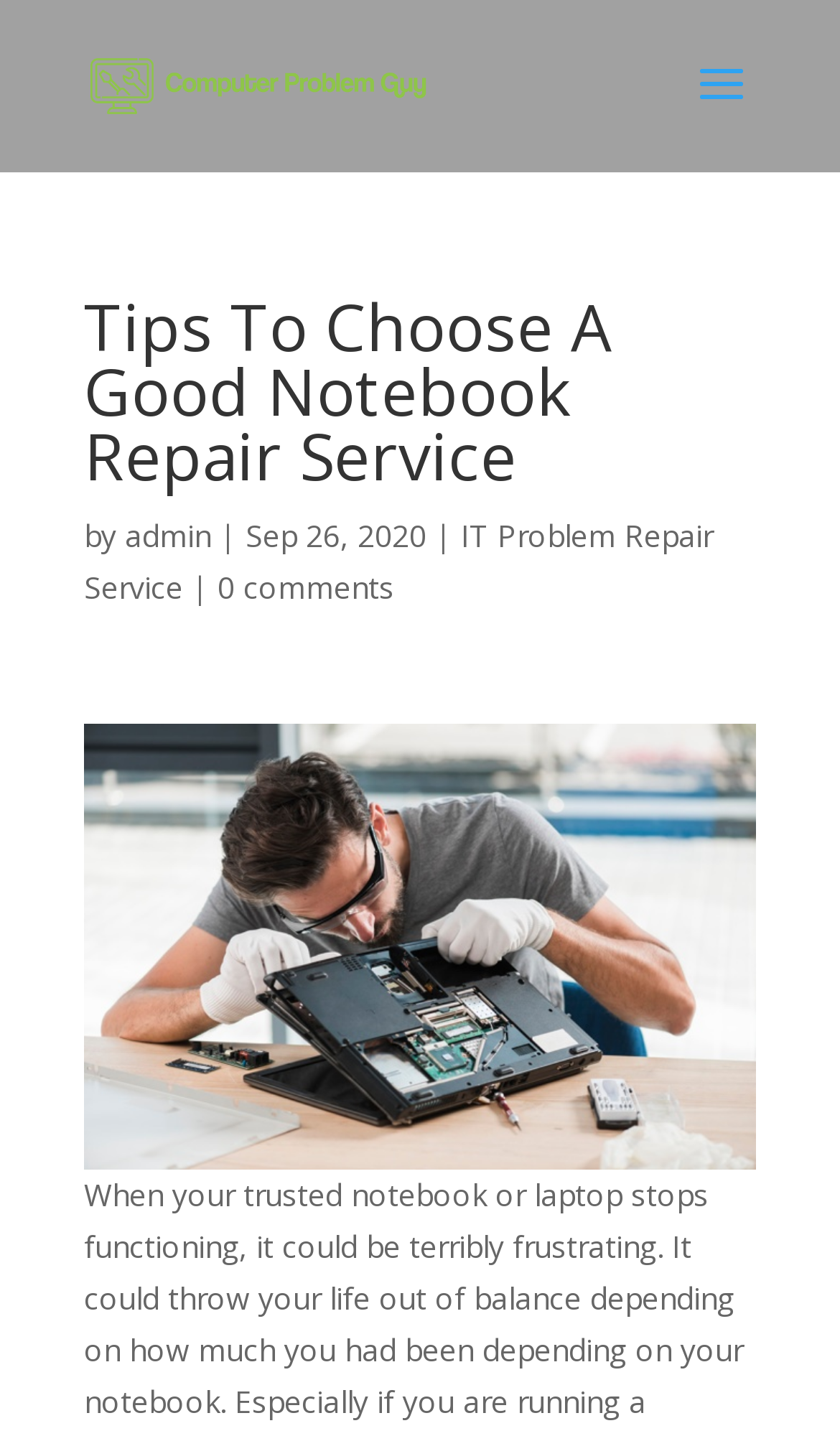What is the name of the website?
Please look at the screenshot and answer using one word or phrase.

computerproblemguy